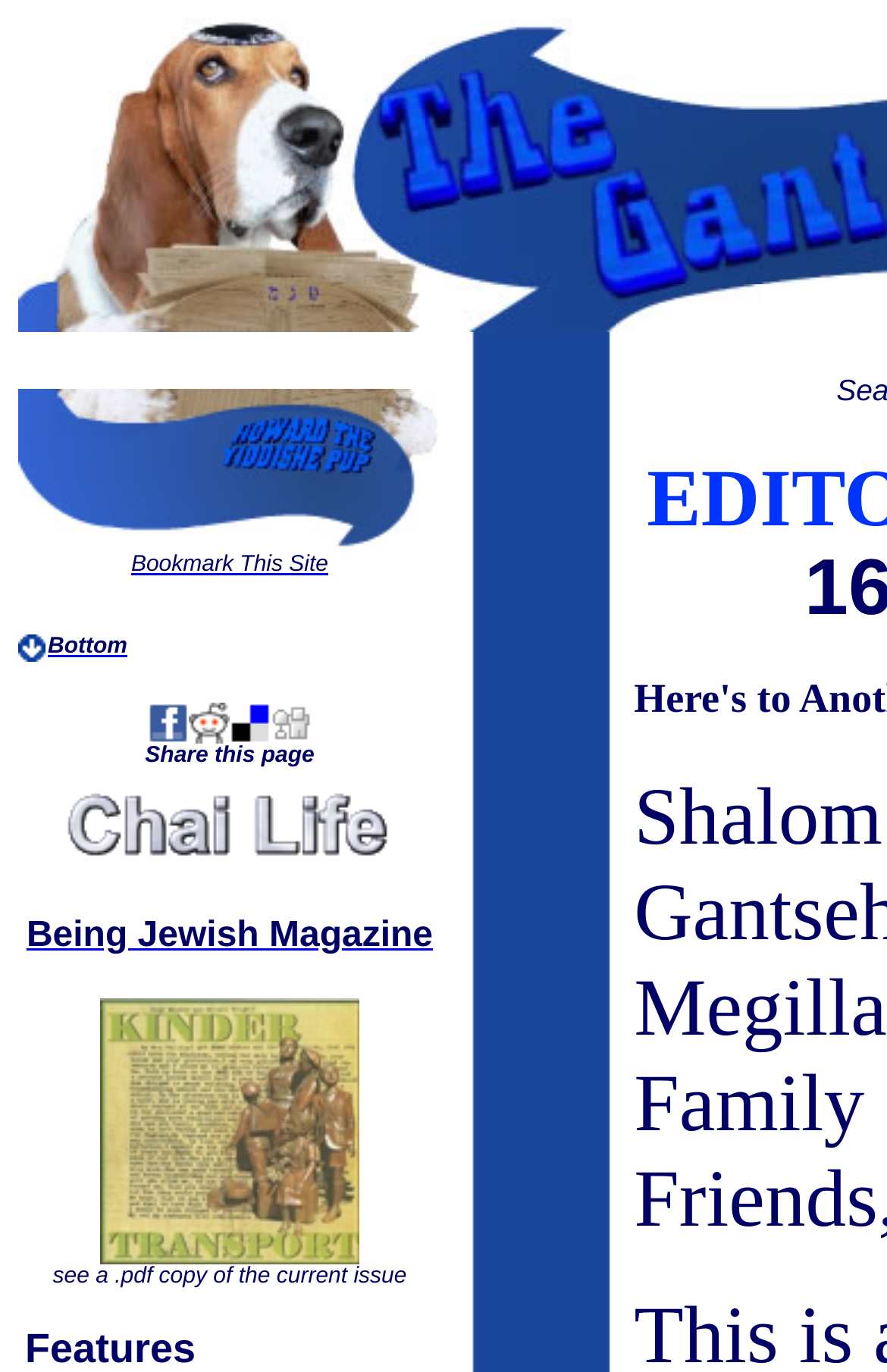Could you provide the bounding box coordinates for the portion of the screen to click to complete this instruction: "View August 2021"?

None